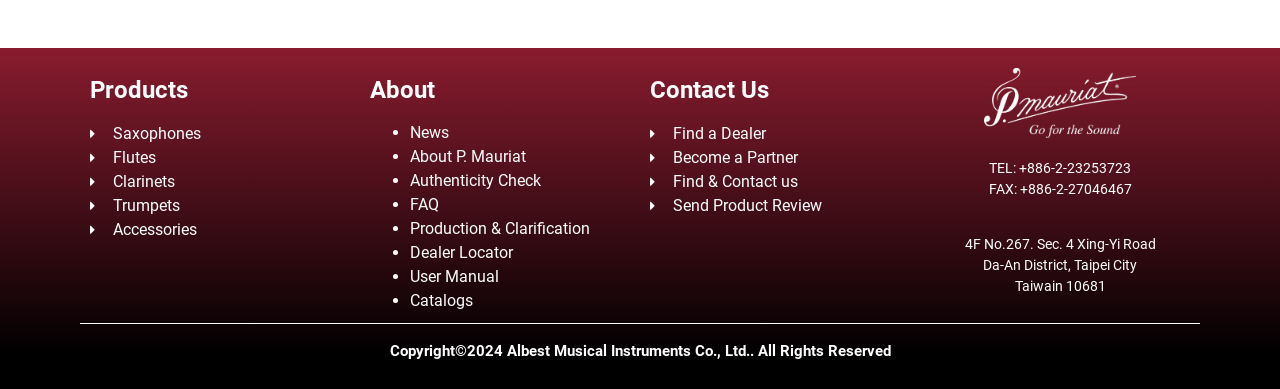Please find the bounding box coordinates (top-left x, top-left y, bottom-right x, bottom-right y) in the screenshot for the UI element described as follows: Dealer Locator

[0.32, 0.624, 0.401, 0.672]